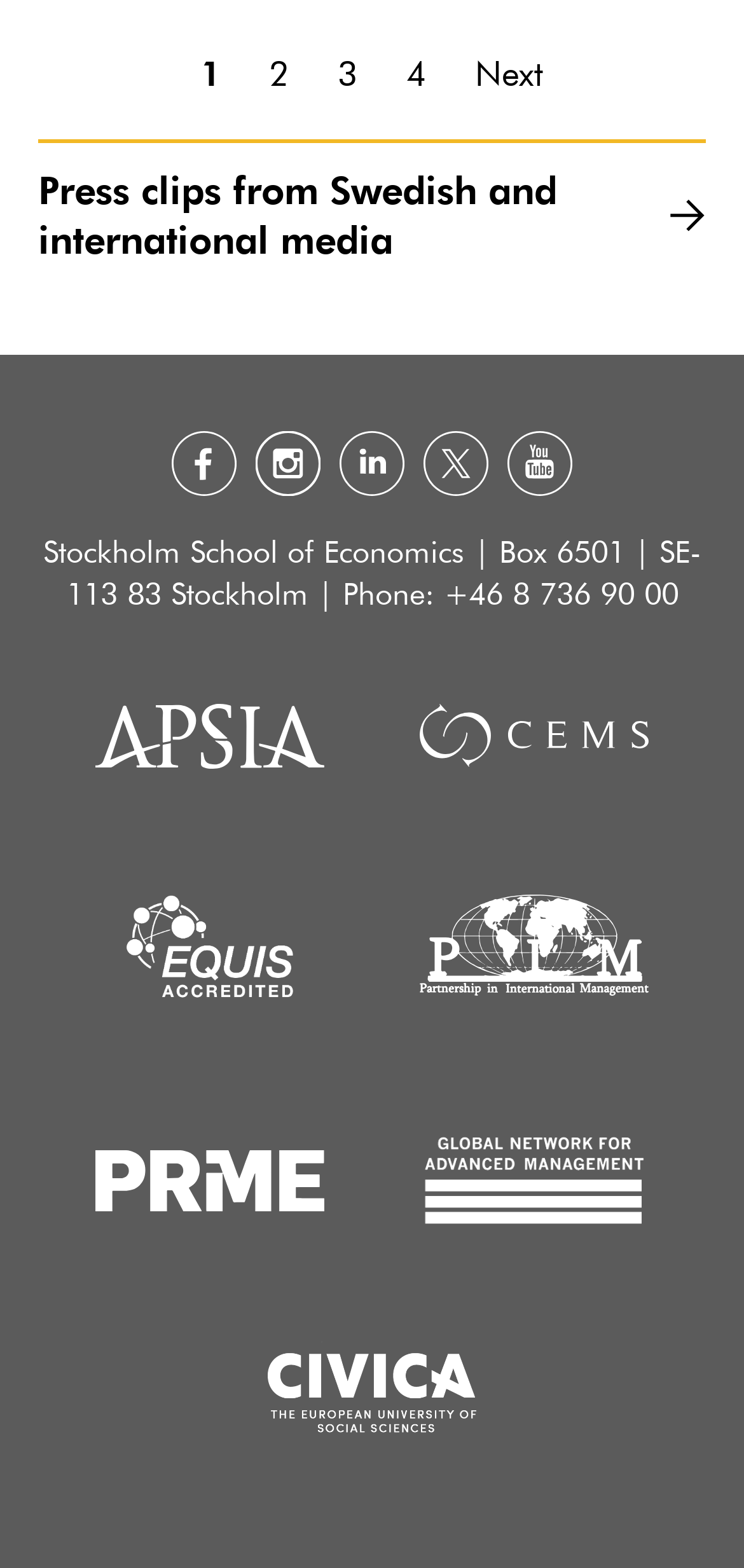Based on what you see in the screenshot, provide a thorough answer to this question: What is the text of the link next to the 'Apsia' image?

I found a link element with ID 196, which has an image element with ID 305 as its child. The text content of the link element is 'Apsia'.